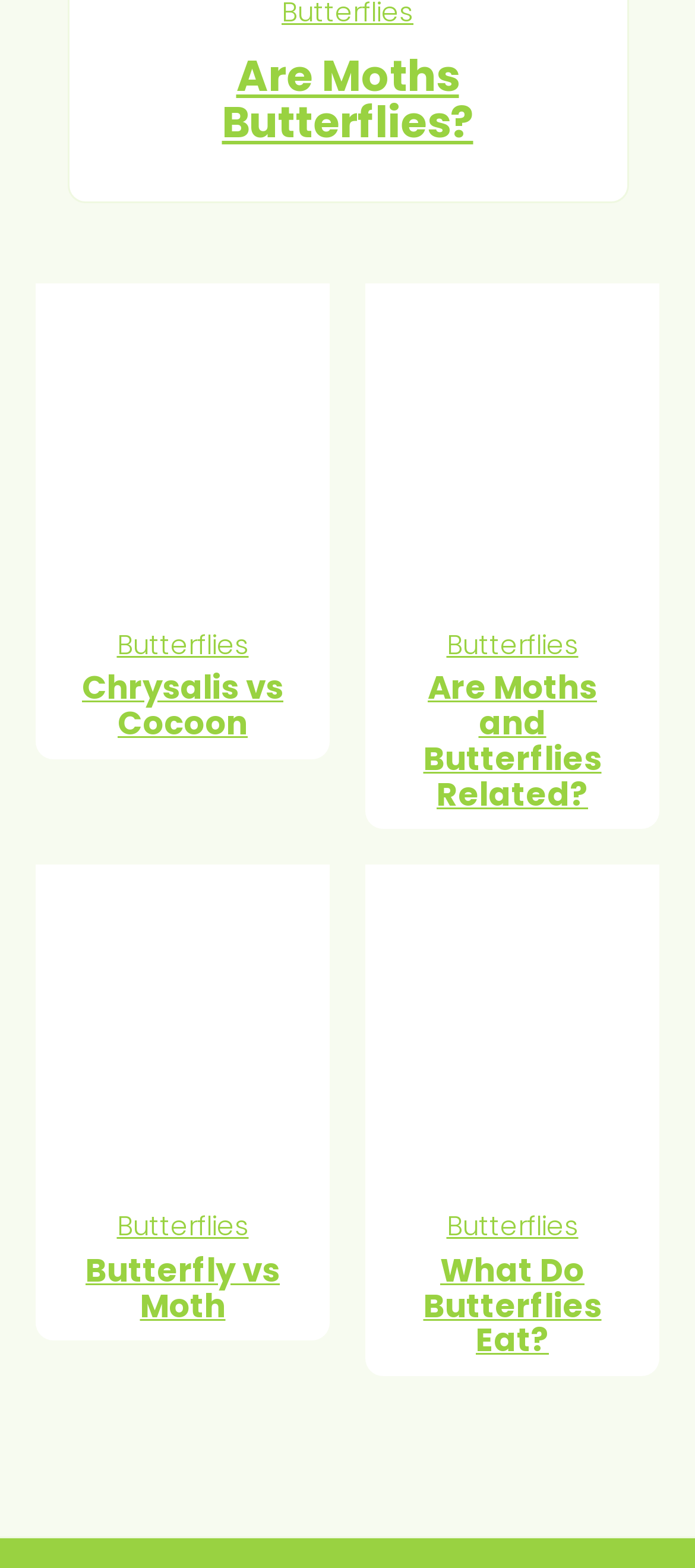Please locate the bounding box coordinates for the element that should be clicked to achieve the following instruction: "go to February 2023". Ensure the coordinates are given as four float numbers between 0 and 1, i.e., [left, top, right, bottom].

None